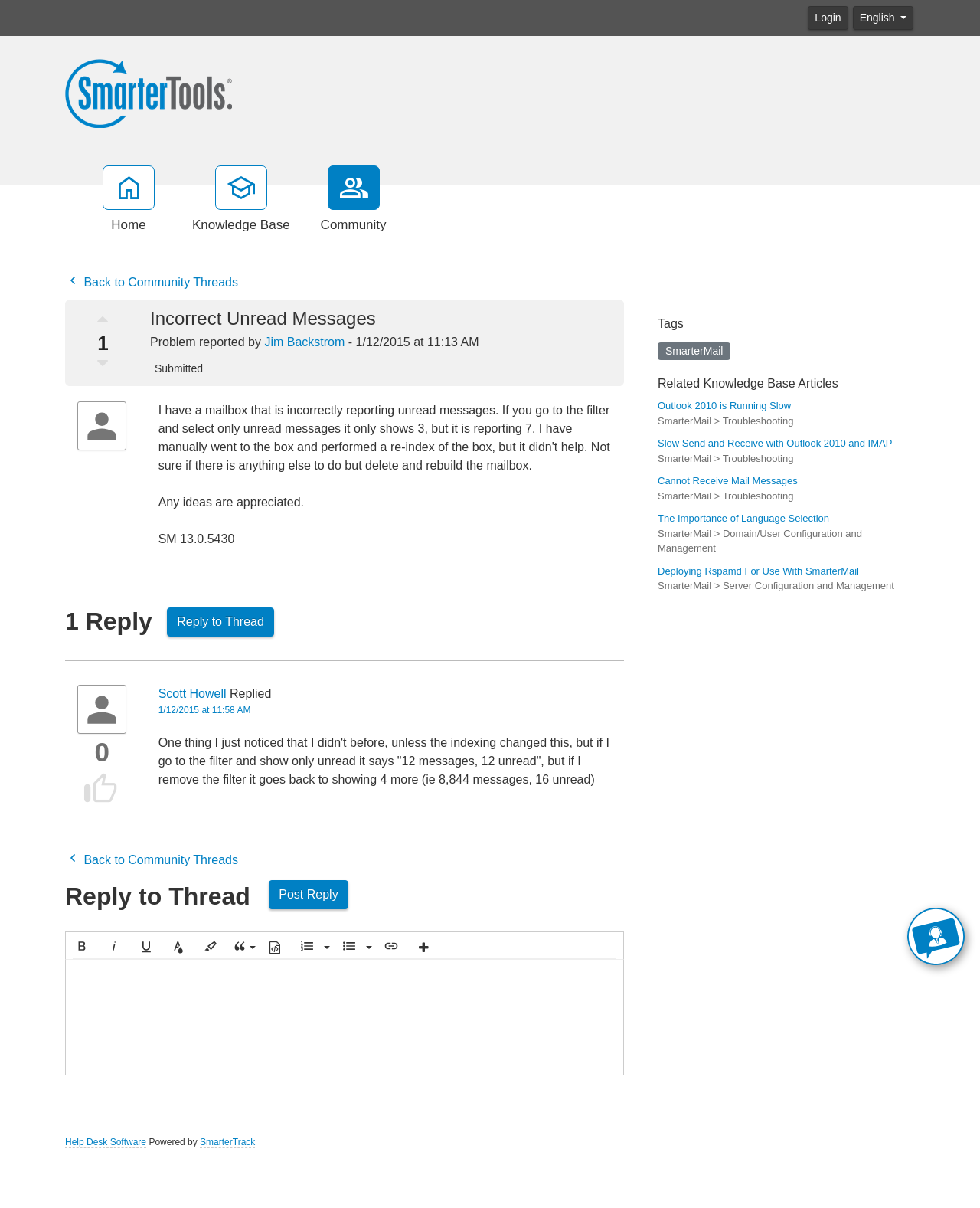Construct a comprehensive description capturing every detail on the webpage.

This webpage appears to be a forum thread discussing an issue with unread messages in SmarterMail. At the top of the page, there is a header section with a logo and navigation links, including "Home", "Knowledge Base", and "Community". Below this, there is a section with the thread title "Incorrect Unread Messages" and information about the thread, including the author and date posted.

The main content of the page is a discussion thread with one original post and one reply. The original post describes the issue with unread messages and asks for help. The reply provides a possible solution and additional information. The posts are formatted with headings, paragraphs of text, and links to other resources.

To the right of the discussion thread, there is a section with related knowledge base articles, including links to articles about troubleshooting SmarterMail and configuring domains and users. At the bottom of the page, there is a footer section with links to help desk software and a copyright notice.

There are several buttons and icons throughout the page, including a "Post Reply" button, formatting options for text, and links to insert code or images. There are also several images, including a logo and icons for the navigation links.